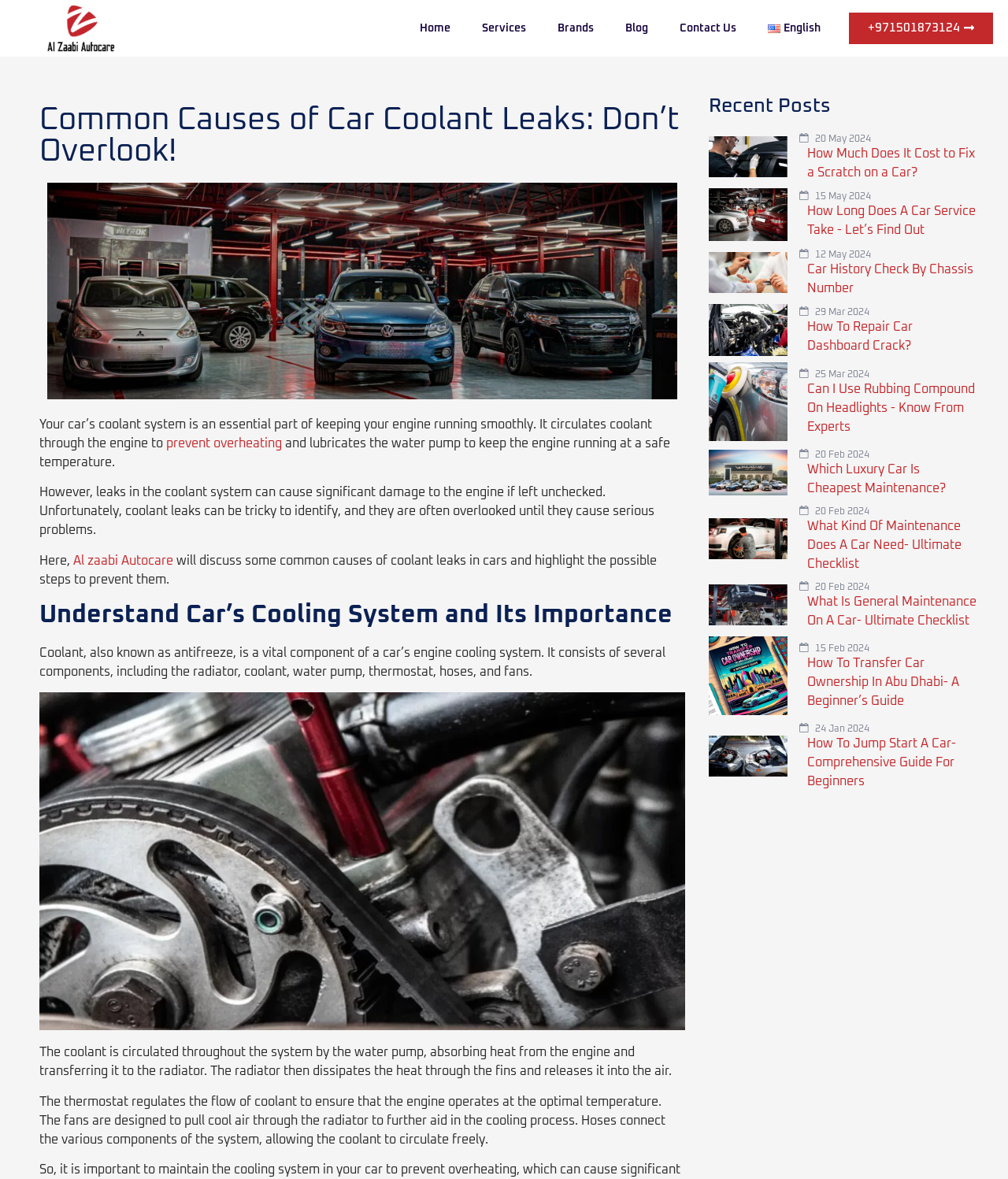What is the phone number listed on the webpage?
Provide an in-depth and detailed answer to the question.

The phone number is located at the top right corner of the webpage, and it is a link with the text '+971501873124'.